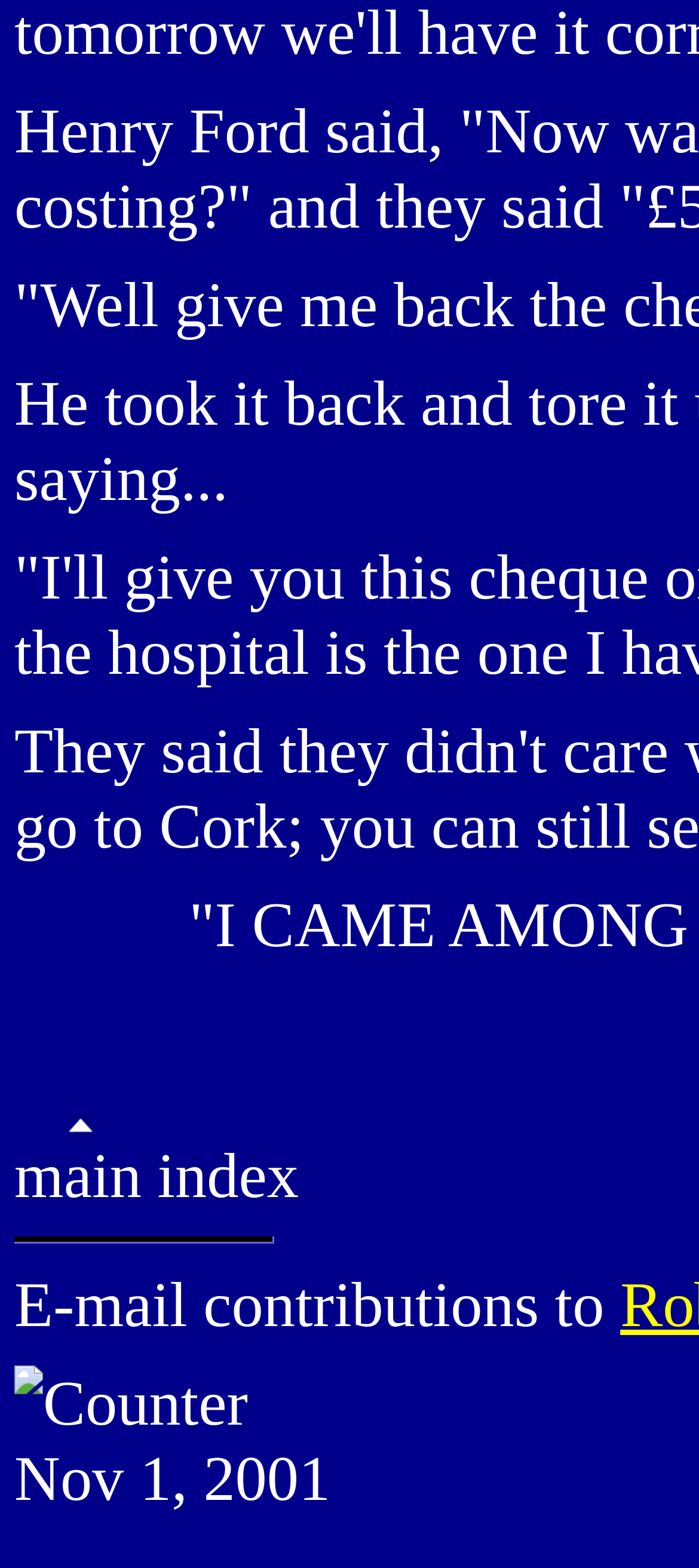From the image, can you give a detailed response to the question below:
What is the content type of the webpage?

Based on the presence of a 'main index' text and a 'Counter' image, I inferred that the webpage is likely an index or archive page, possibly listing articles or contributions.